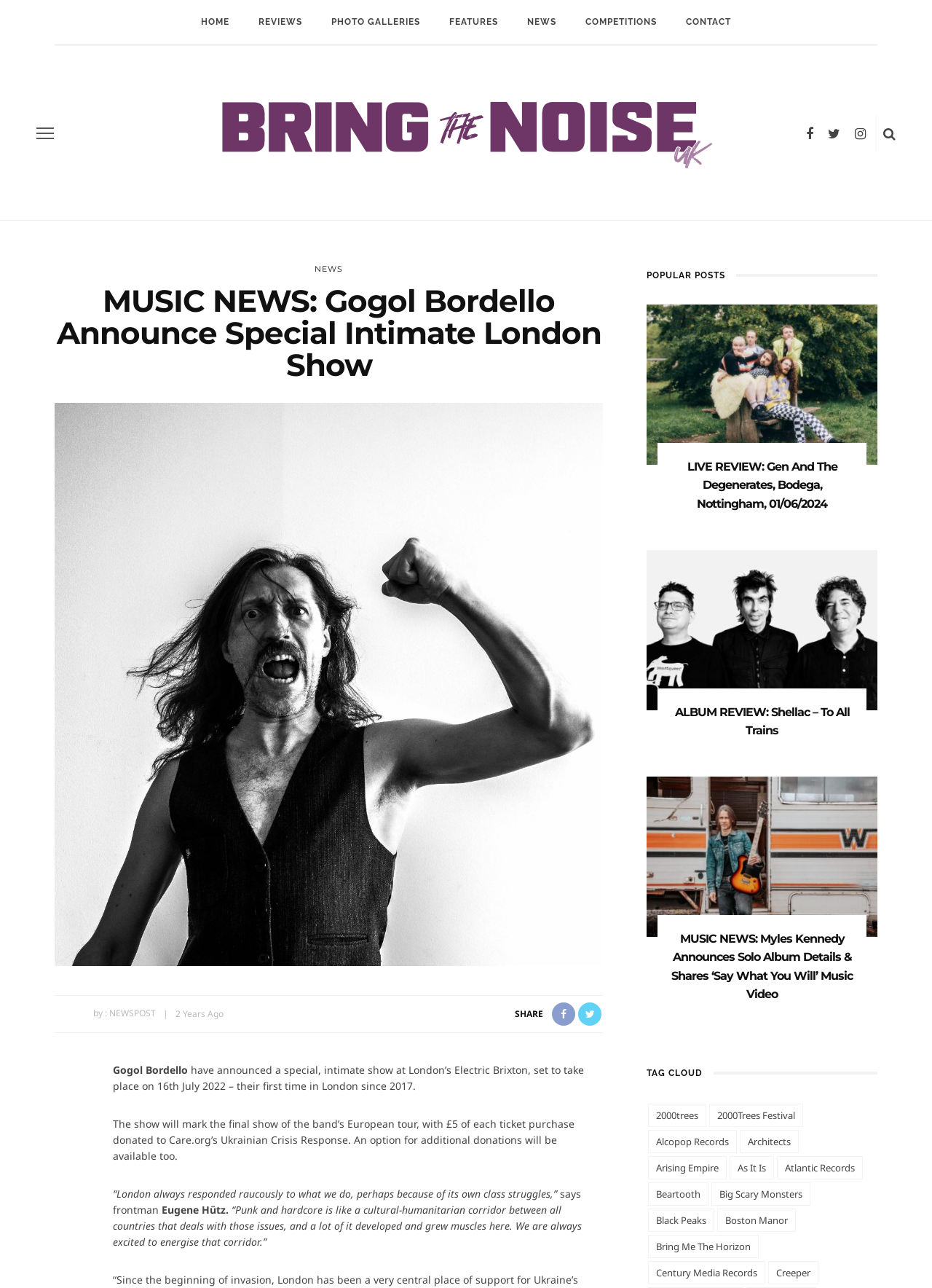Find the bounding box coordinates of the element to click in order to complete the given instruction: "Read the MUSIC NEWS about Gogol Bordello."

[0.061, 0.219, 0.645, 0.298]